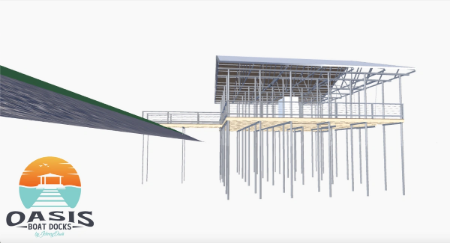Write a descriptive caption for the image, covering all notable aspects.

The image showcases a 3D visualization of an advanced dock design by Oasis Boat Docks. It features a sturdy structural framework, elevated above the water on steel pilings, which highlights the innovative engineering of the dock. The design includes comprehensive elements such as a spacious platform and roof, providing protection and functionality for users. In the foreground, a green bank transitions into the water, emphasizing the dock’s integration with its natural surroundings. The Oasis logo, prominently displayed at the bottom, reflects the brand's commitment to quality and customization in marine solutions, showcasing the unique features and adaptability of their dock systems.